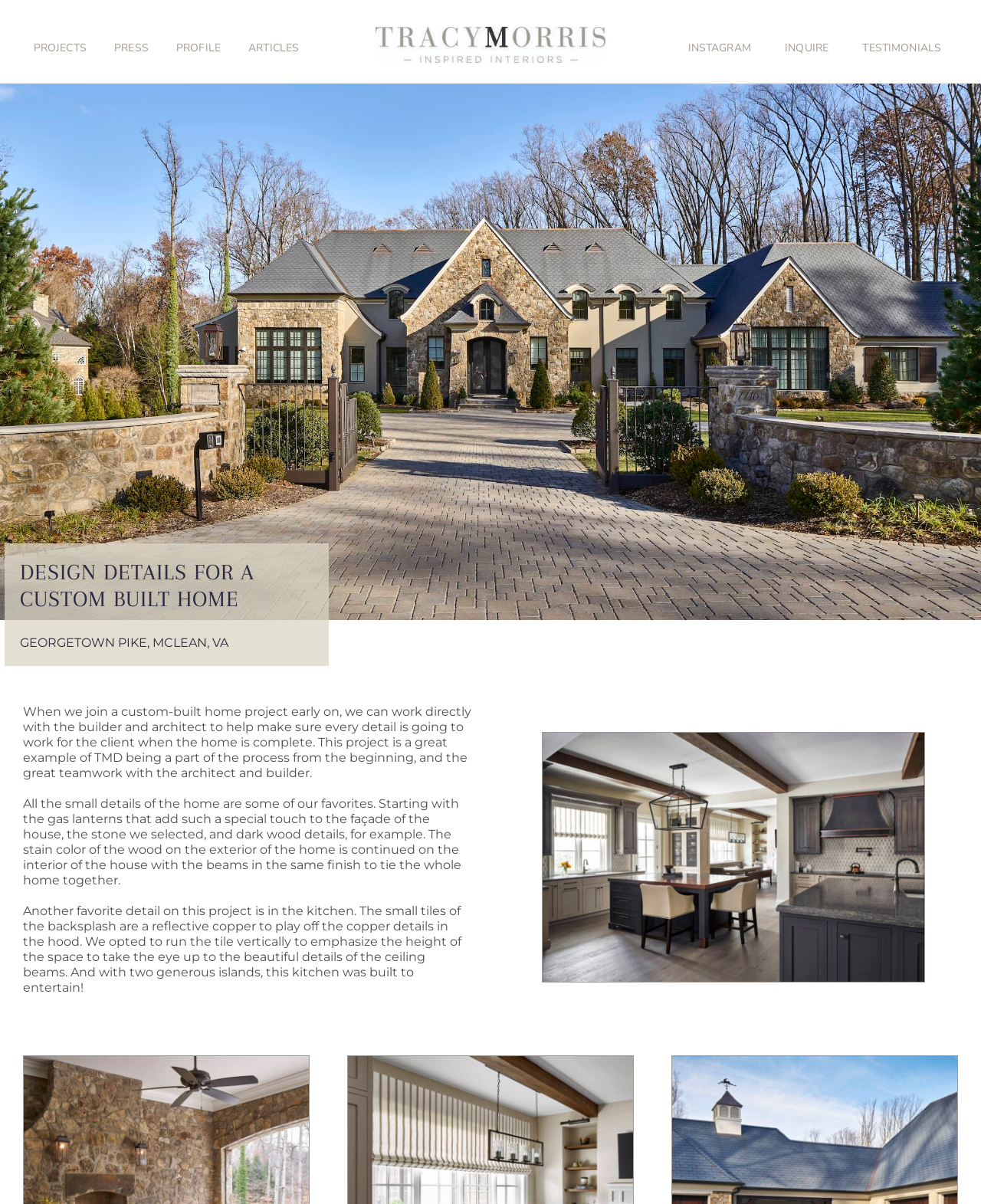What is the material of the backsplash tiles in the kitchen?
Please provide a single word or phrase based on the screenshot.

Reflective copper